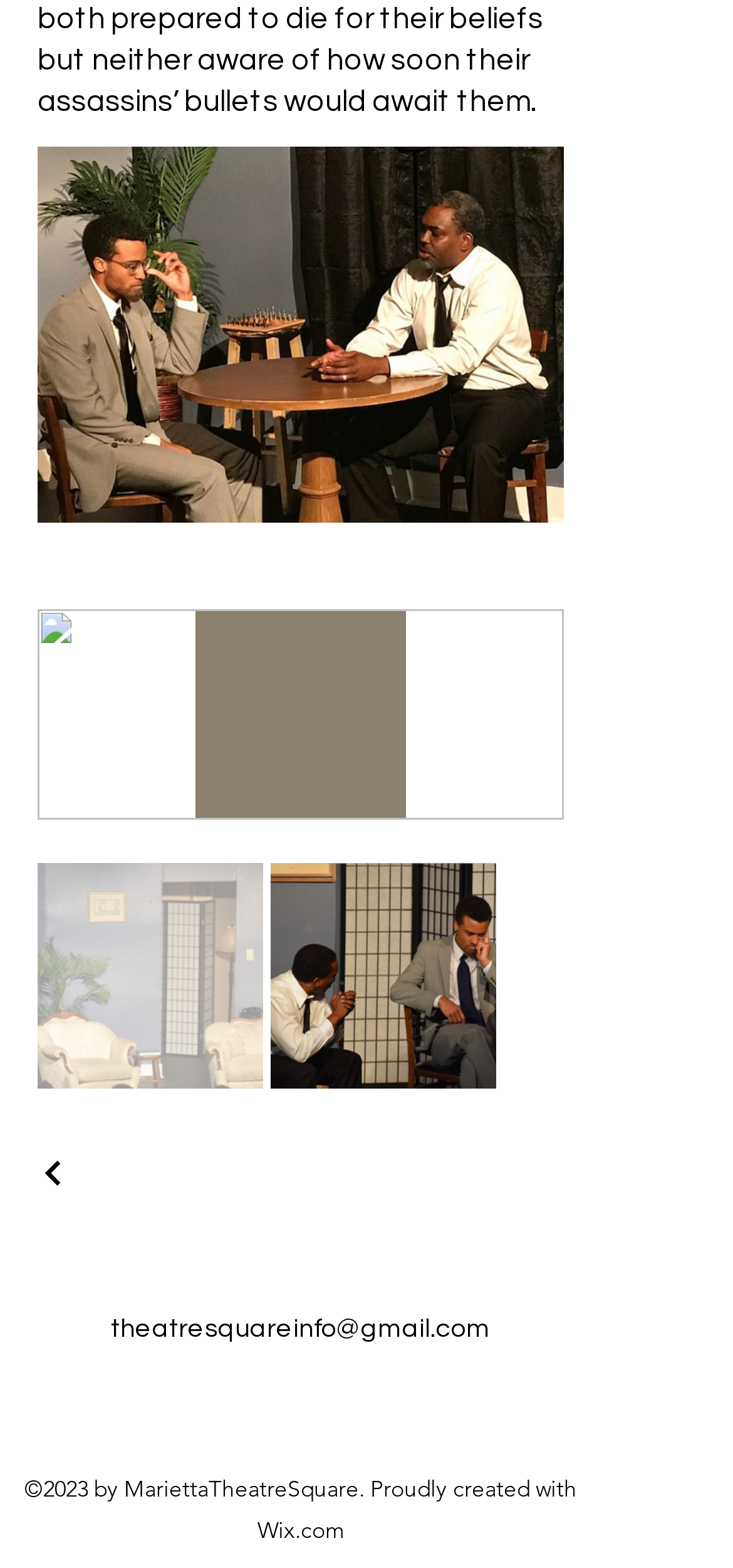For the given element description Previous Project, determine the bounding box coordinates of the UI element. The coordinates should follow the format (top-left x, top-left y, bottom-right x, bottom-right y) and be within the range of 0 to 1.

[0.051, 0.724, 0.097, 0.772]